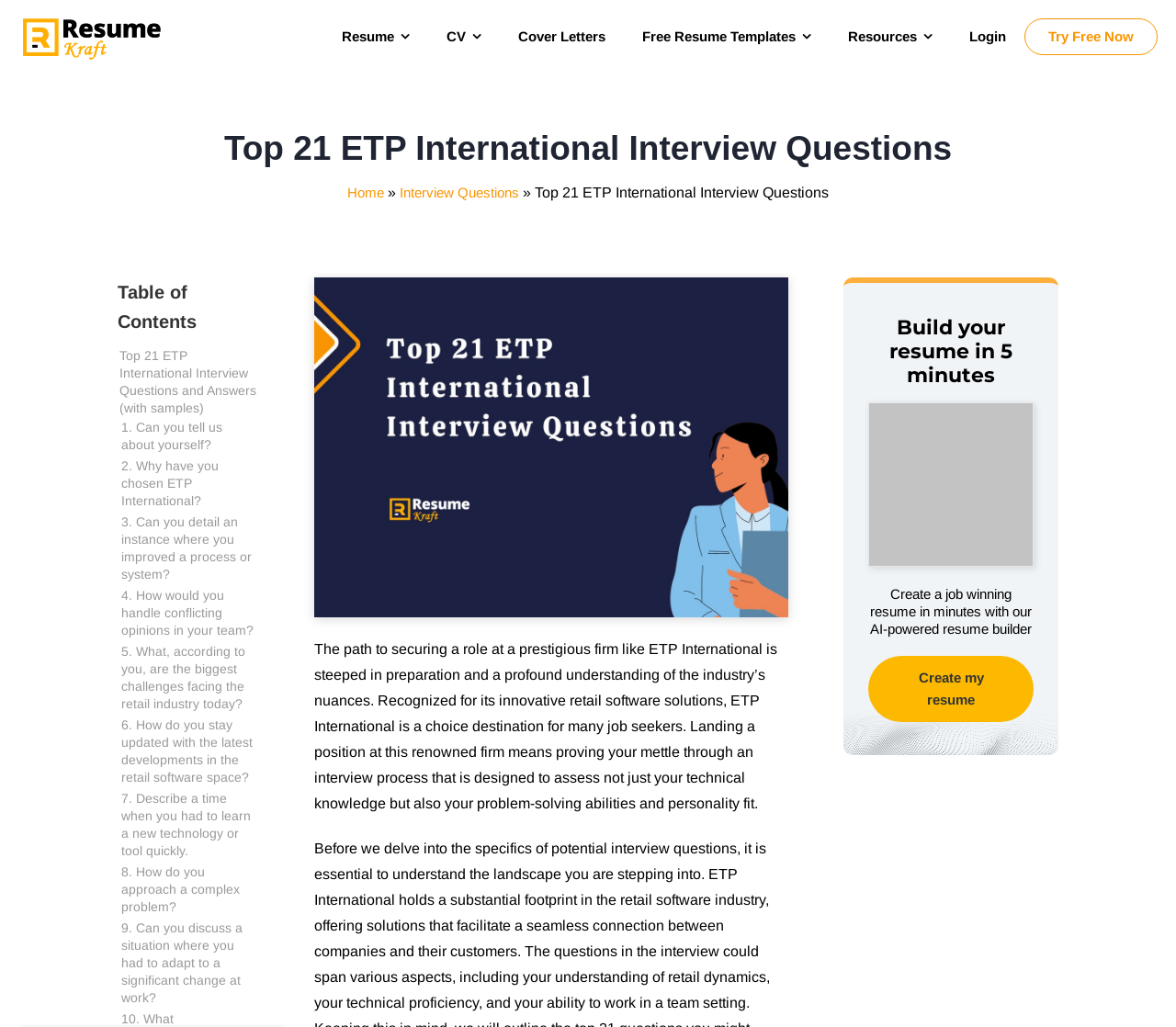Can you find the bounding box coordinates for the element that needs to be clicked to execute this instruction: "Click on the 'Login' link"? The coordinates should be given as four float numbers between 0 and 1, i.e., [left, top, right, bottom].

[0.809, 0.019, 0.871, 0.052]